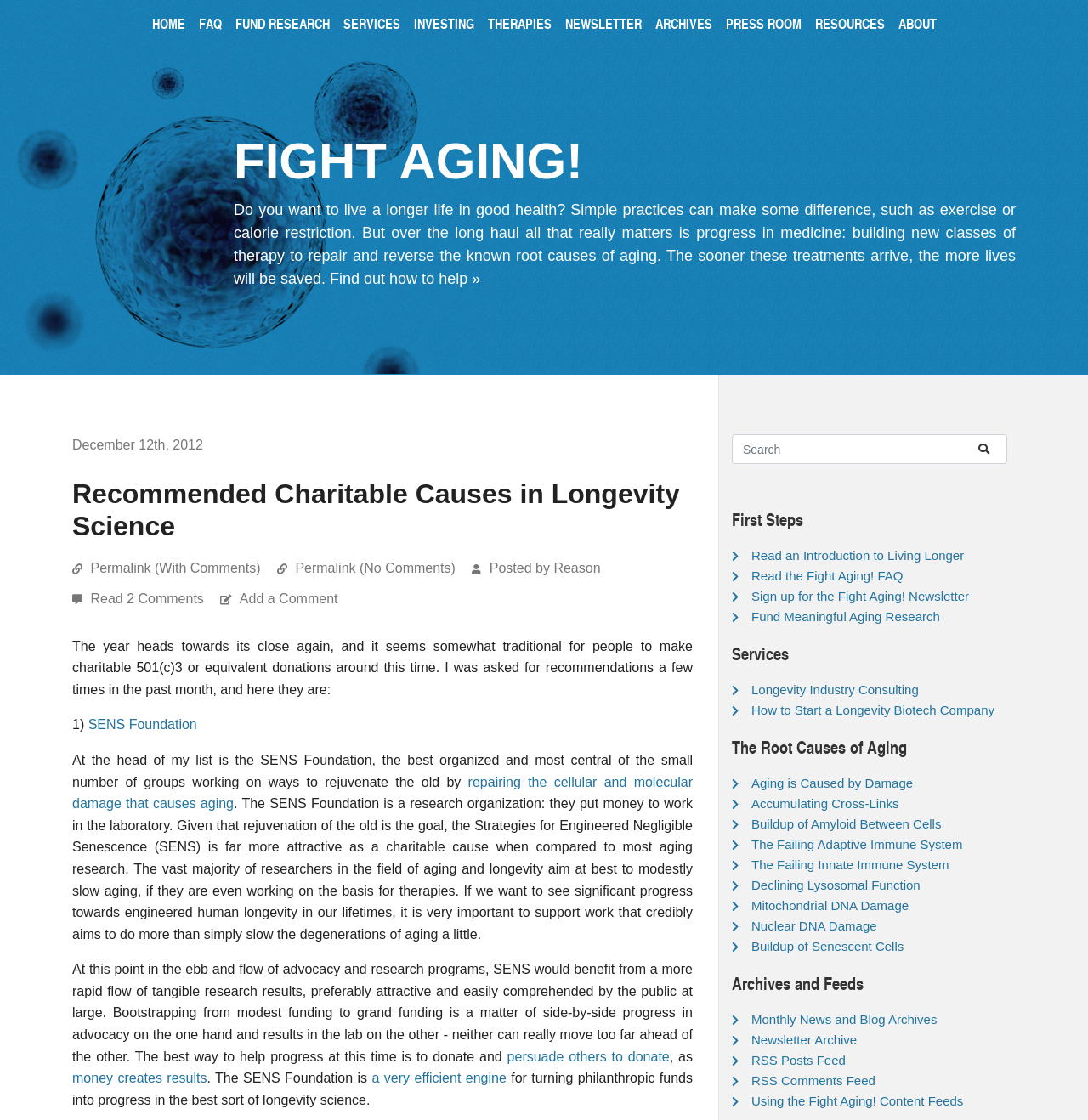Can you pinpoint the bounding box coordinates for the clickable element required for this instruction: "Donate to the SENS Foundation"? The coordinates should be four float numbers between 0 and 1, i.e., [left, top, right, bottom].

[0.081, 0.641, 0.181, 0.654]